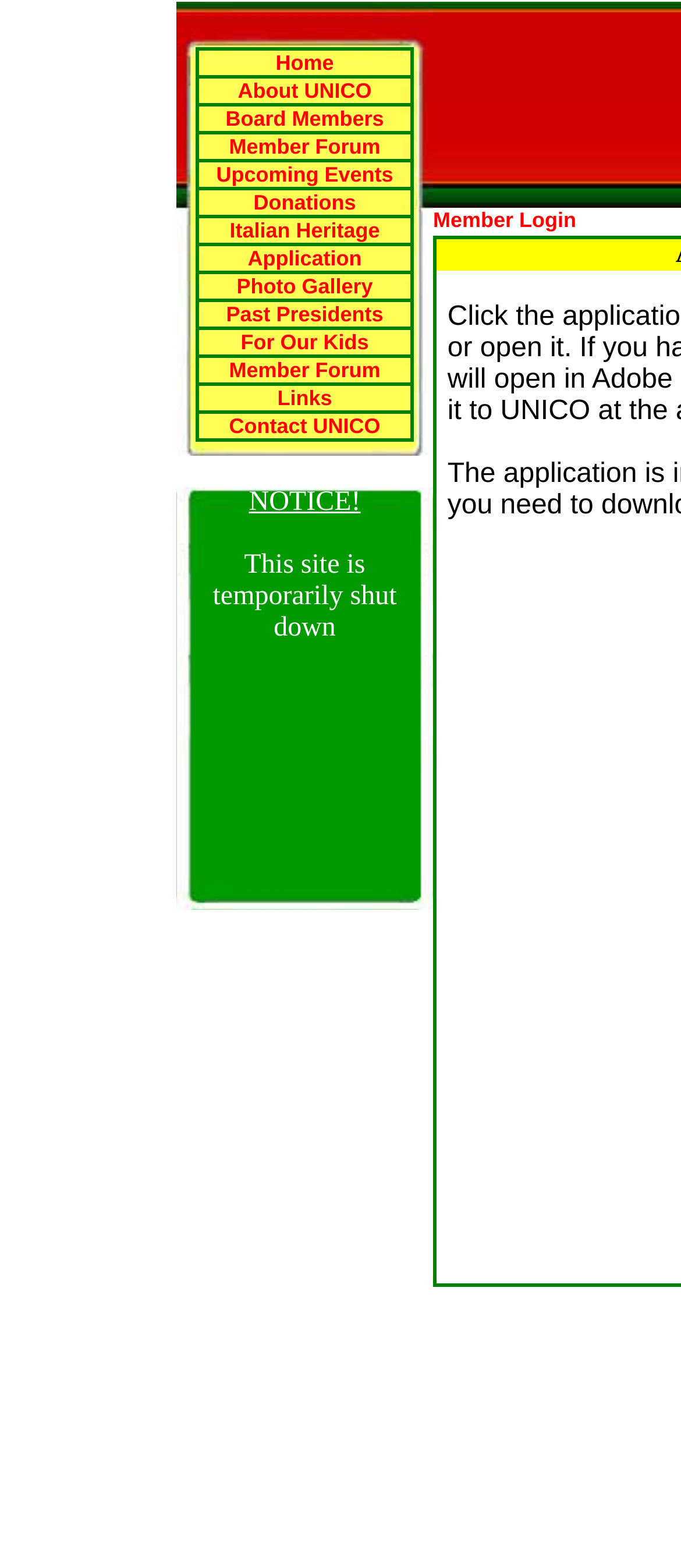Respond with a single word or phrase to the following question:
What is the notice on the website?

Site is temporarily shut down